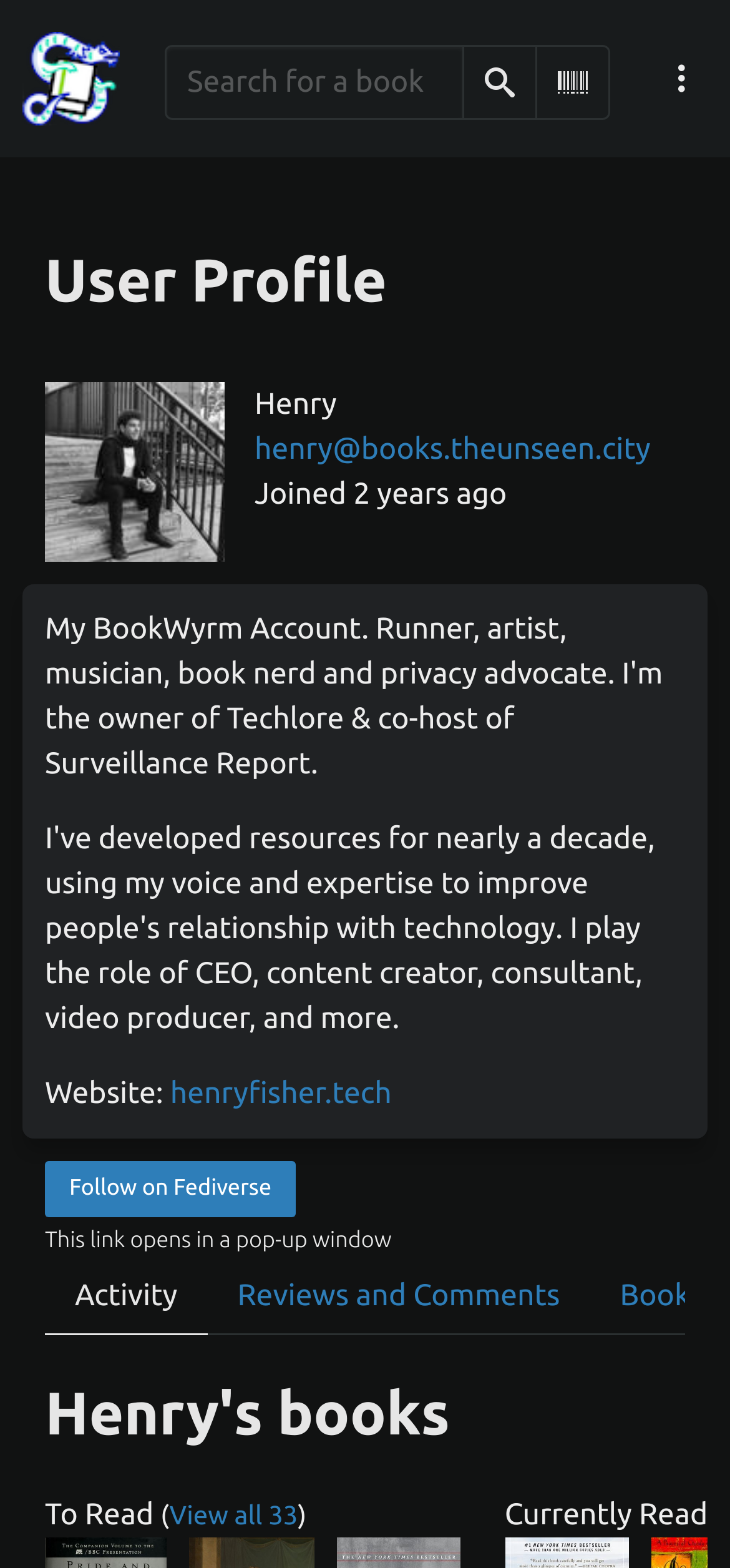Find the bounding box coordinates of the clickable element required to execute the following instruction: "learn about SMART DEVICES". Provide the coordinates as four float numbers between 0 and 1, i.e., [left, top, right, bottom].

None